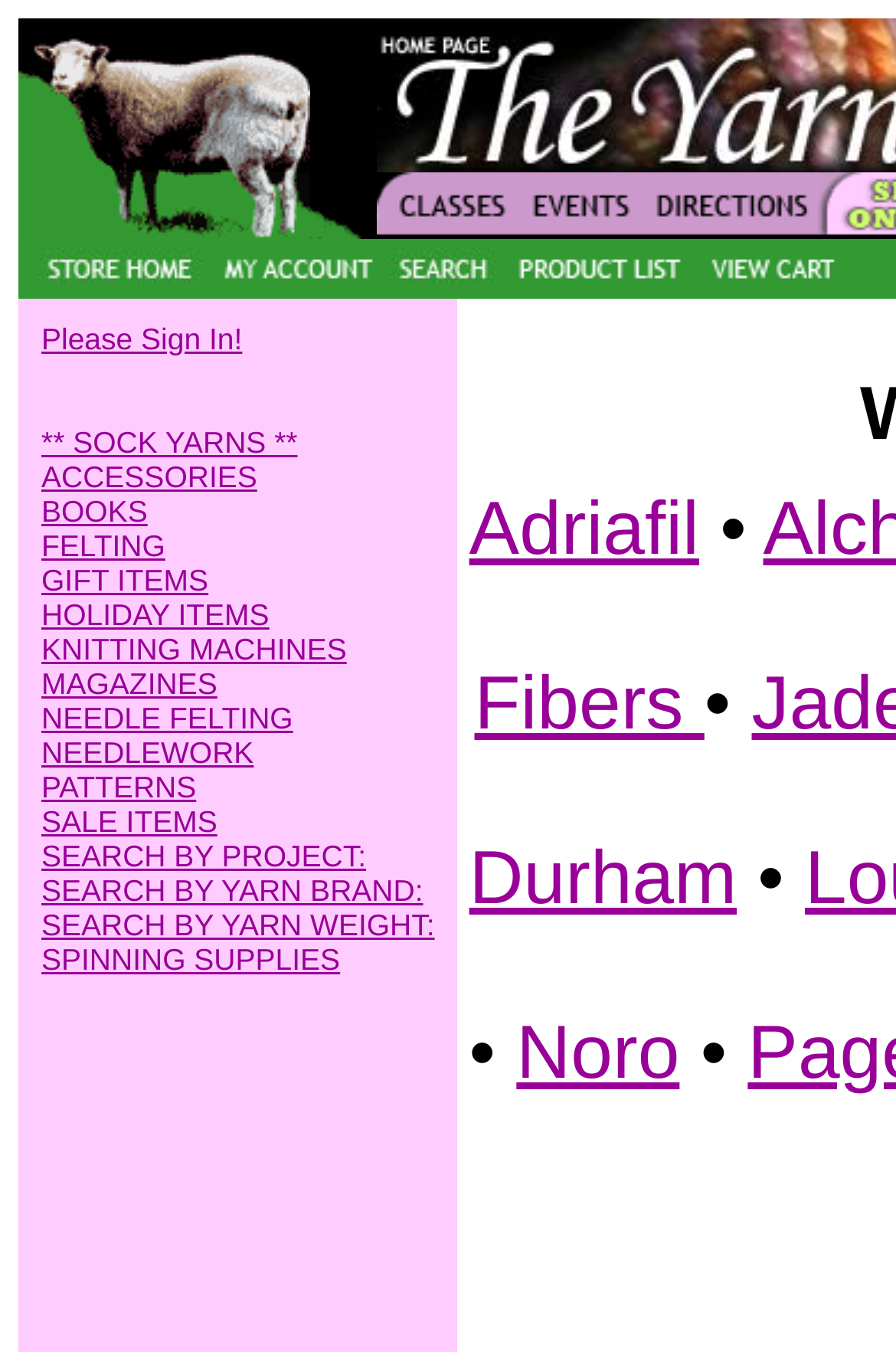Please provide the bounding box coordinates for the element that needs to be clicked to perform the following instruction: "View the 'Store Front' page". The coordinates should be given as four float numbers between 0 and 1, i.e., [left, top, right, bottom].

[0.042, 0.19, 0.229, 0.214]